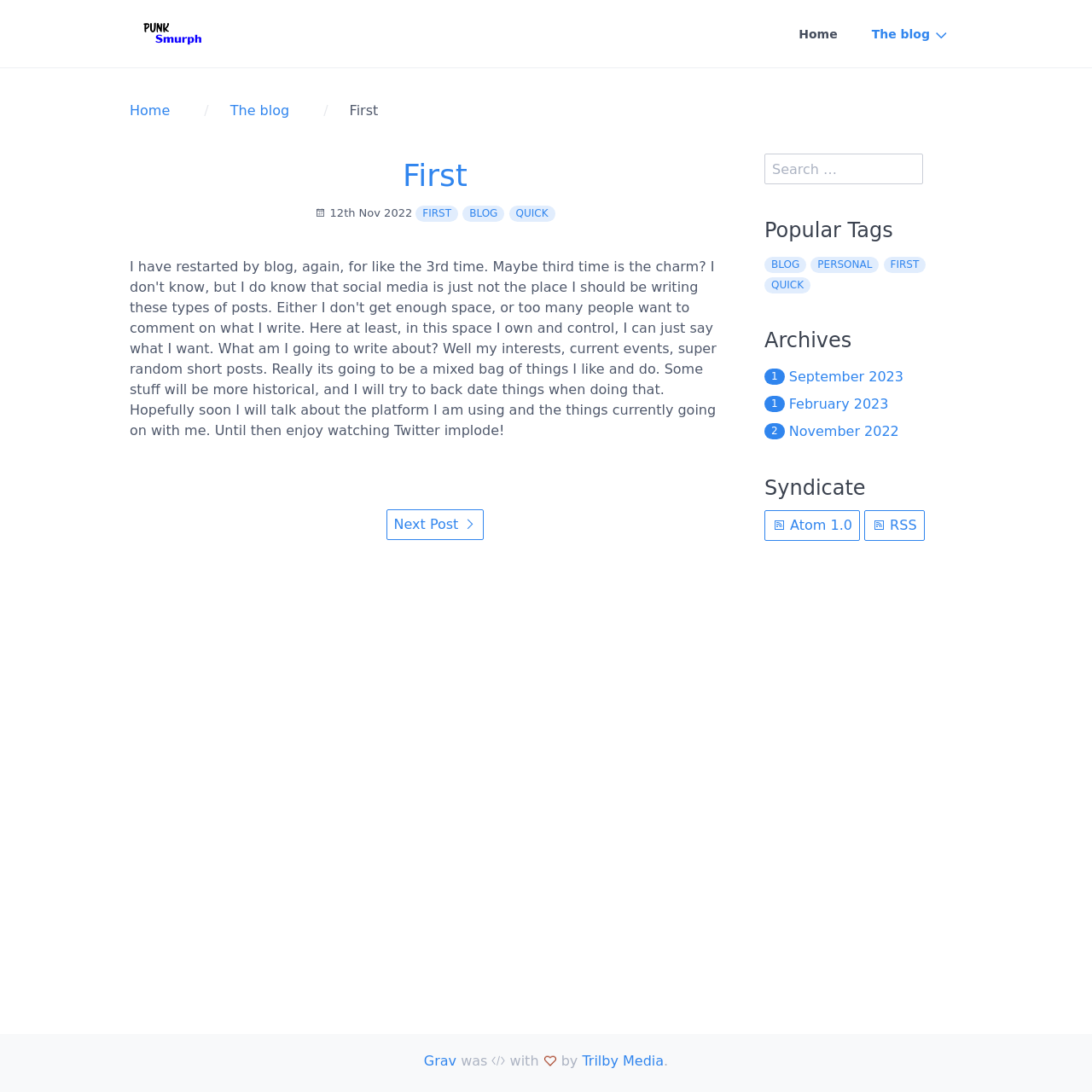Please identify the bounding box coordinates of the clickable region that I should interact with to perform the following instruction: "view archives". The coordinates should be expressed as four float numbers between 0 and 1, i.e., [left, top, right, bottom].

[0.7, 0.301, 0.881, 0.323]